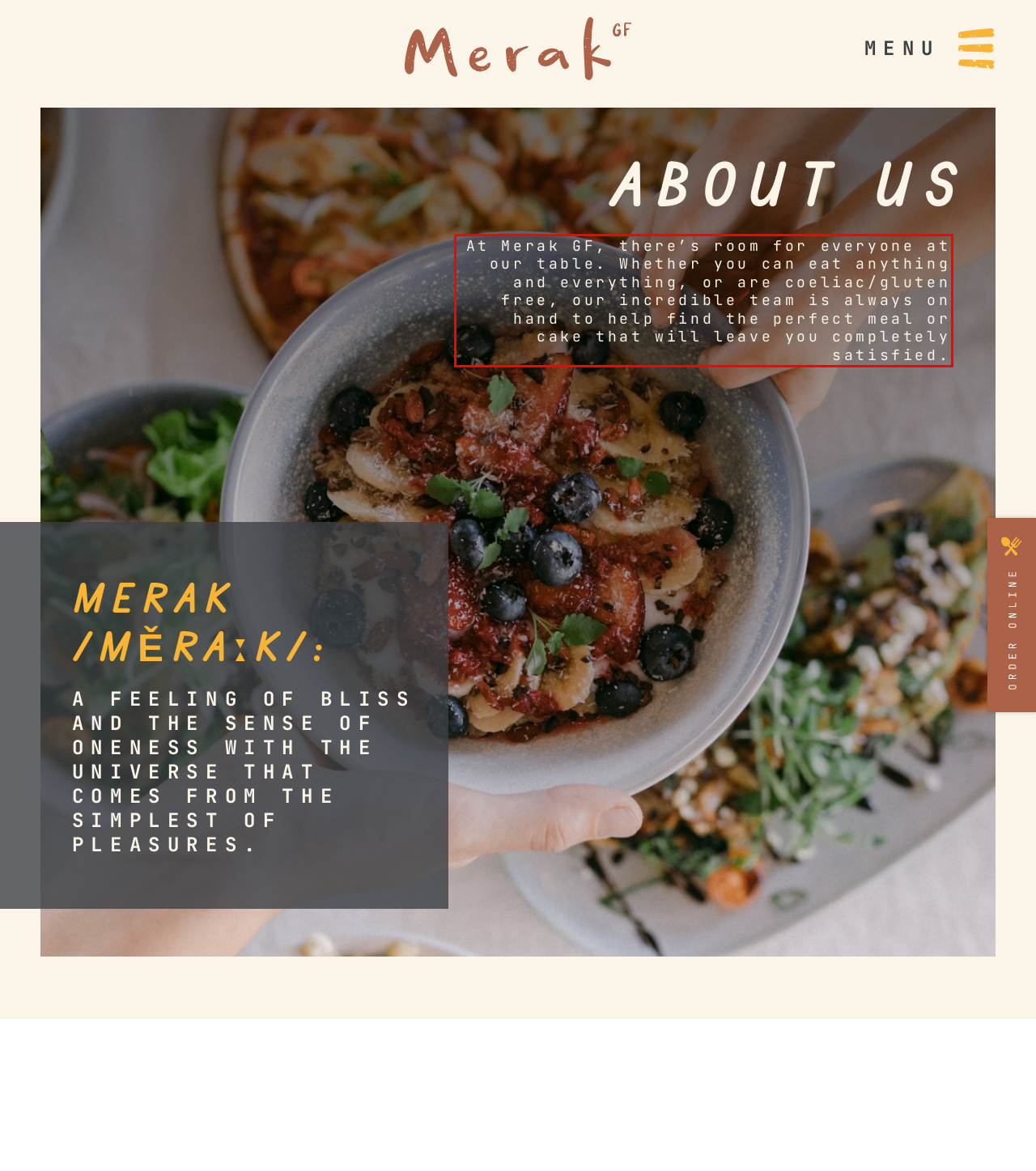Using the provided webpage screenshot, identify and read the text within the red rectangle bounding box.

At Merak GF, there’s room for everyone at our table. Whether you can eat anything and everything, or are coeliac/gluten free, our incredible team is always on hand to help find the perfect meal or cake that will leave you completely satisfied.